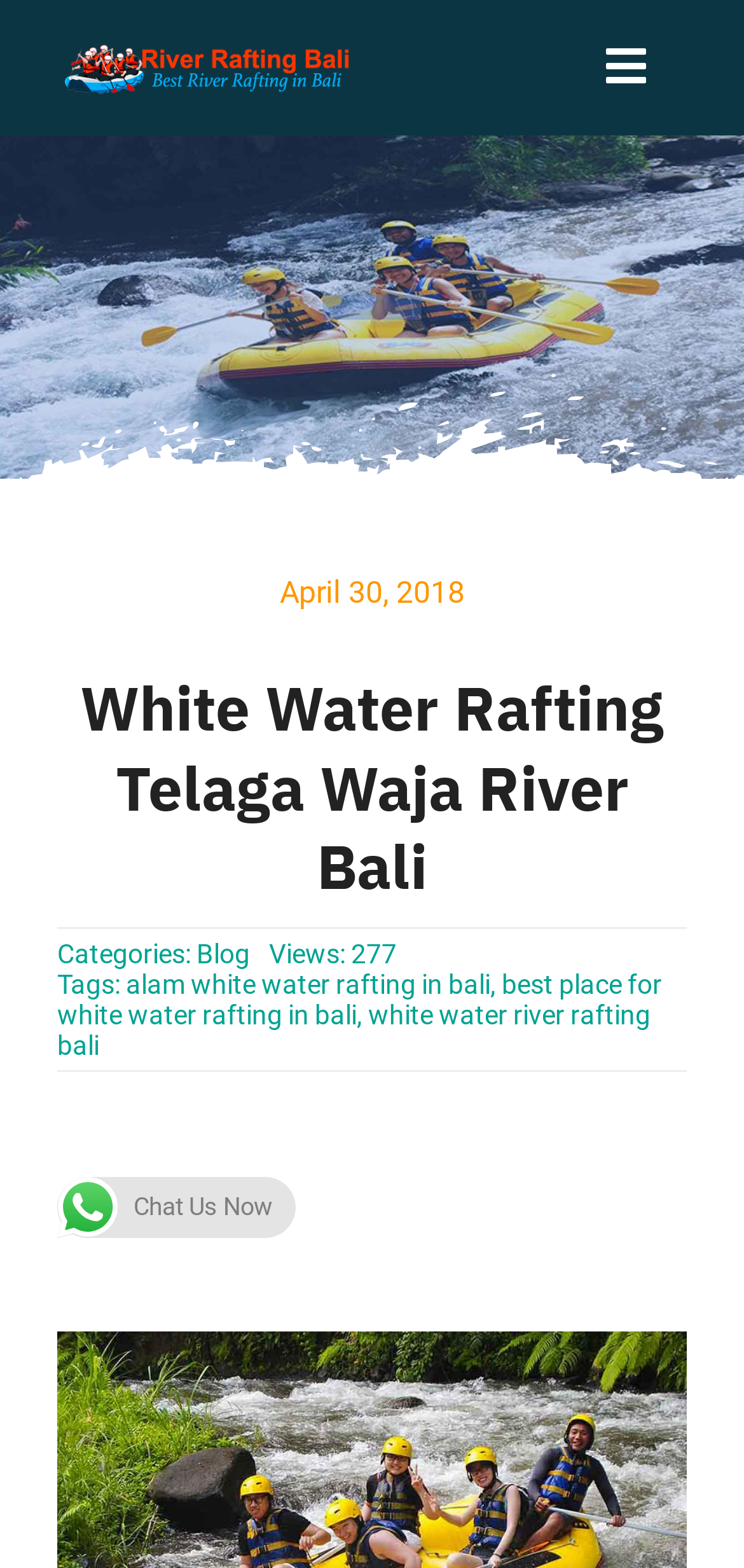Respond to the question with just a single word or phrase: 
What is the text on the chat button?

Chat Us Now